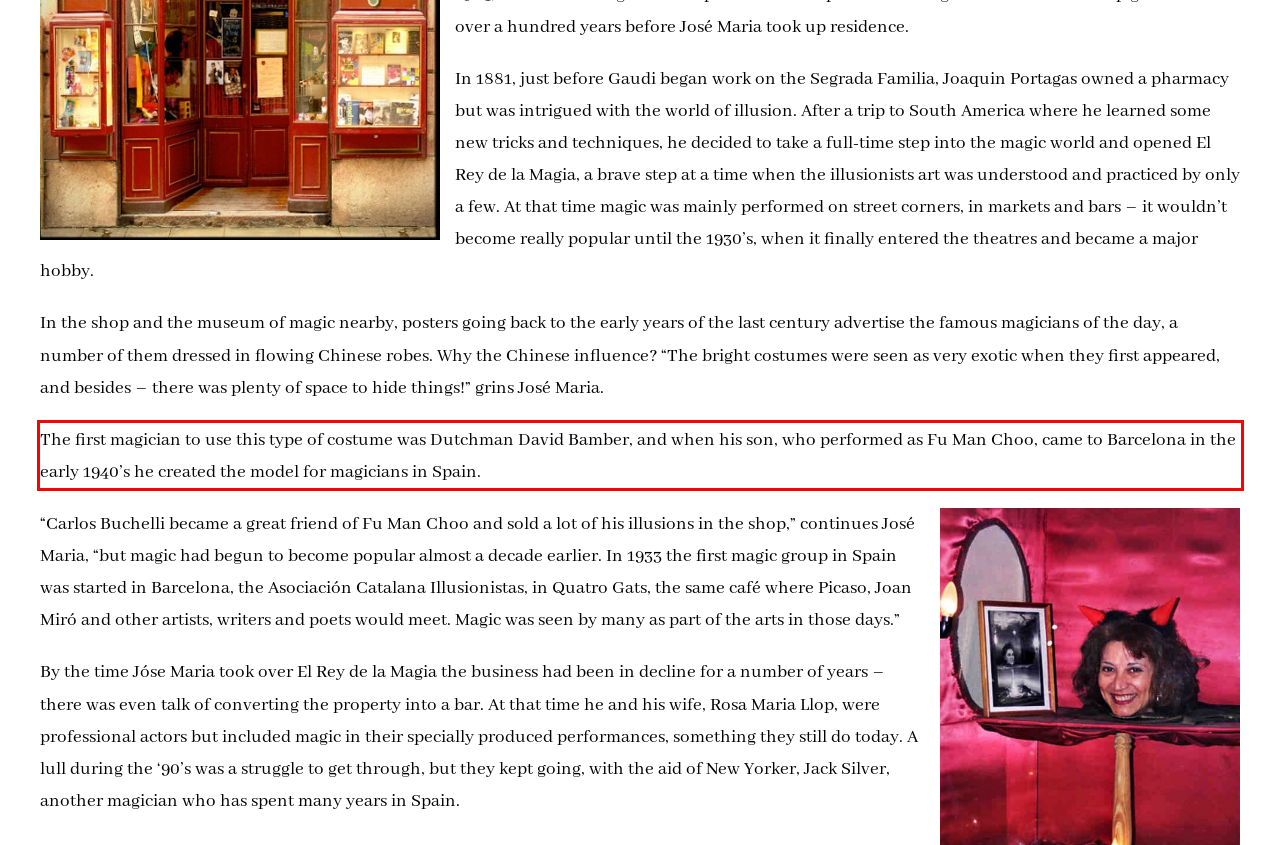From the screenshot of the webpage, locate the red bounding box and extract the text contained within that area.

The first magician to use this type of costume was Dutchman David Bamber, and when his son, who performed as Fu Man Choo, came to Barcelona in the early 1940’s he created the model for magicians in Spain.